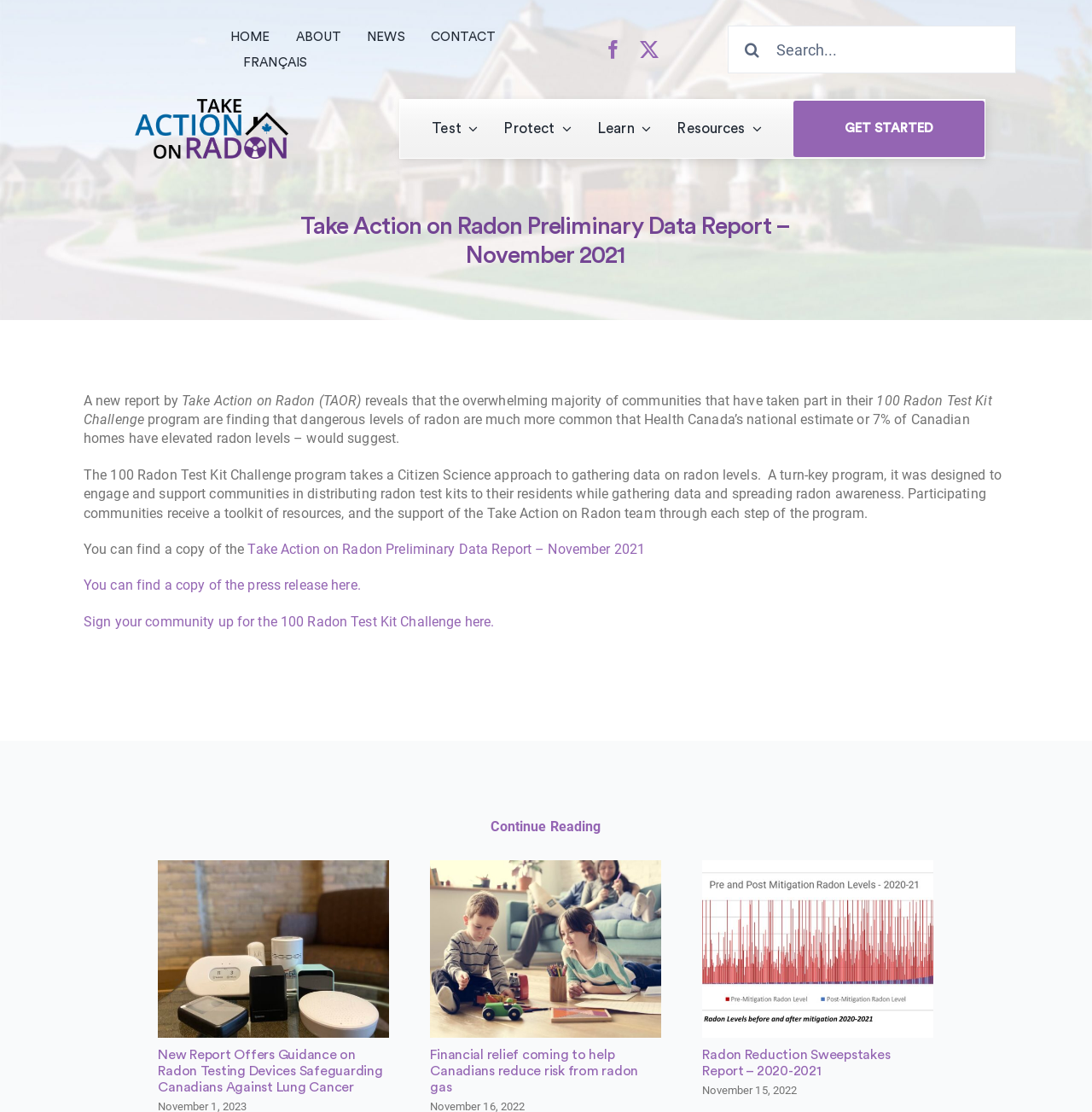What is the title of the report mentioned on the webpage?
Provide a well-explained and detailed answer to the question.

The webpage mentions a report, and the title of the report is 'Take Action on Radon Preliminary Data Report – November 2021', which can be found in the content section of the webpage.